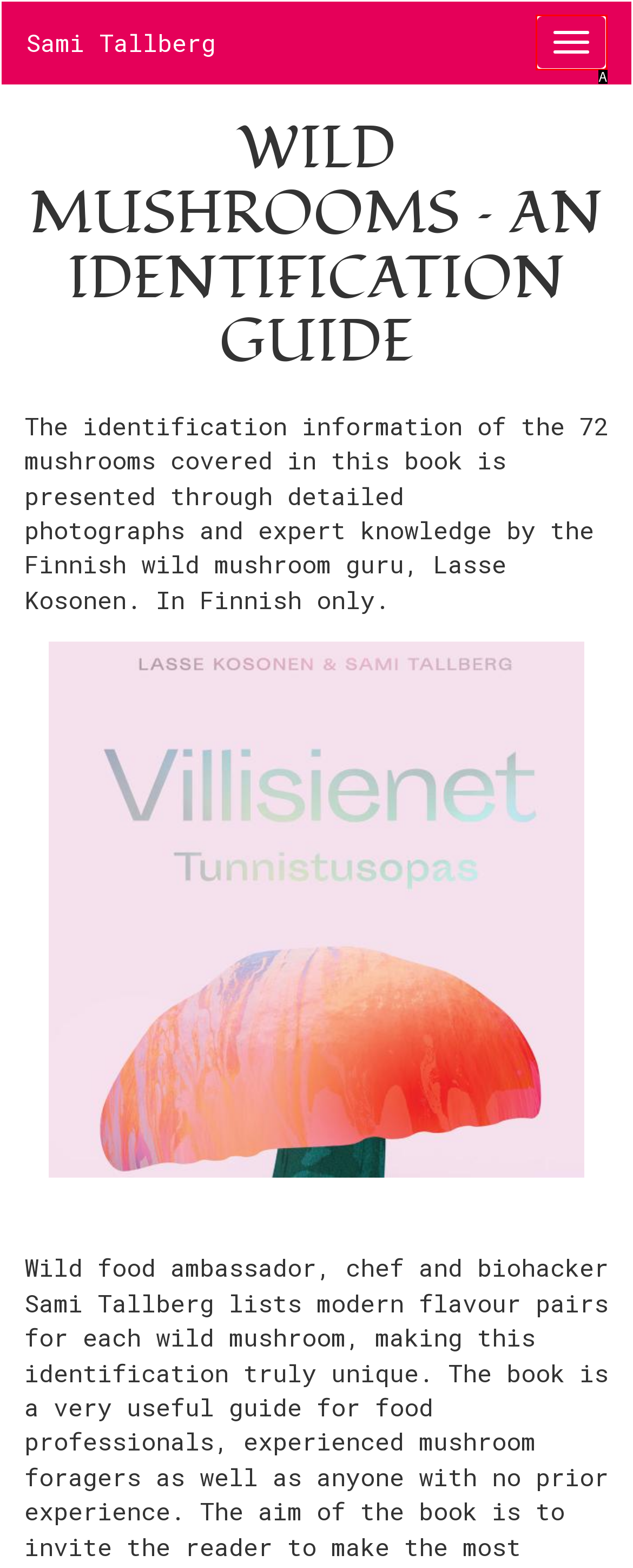Look at the description: Toggle navigation
Determine the letter of the matching UI element from the given choices.

A